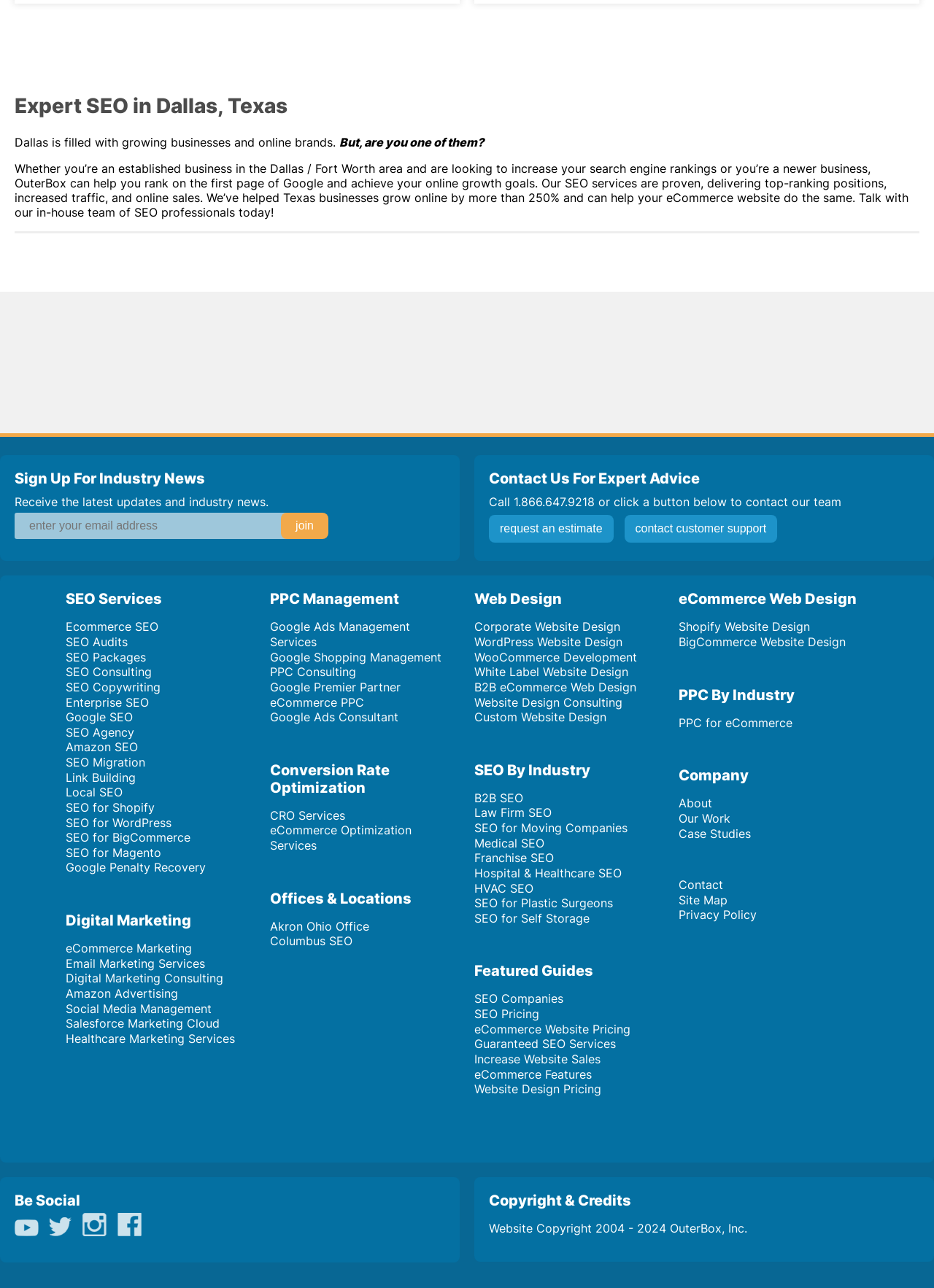Please mark the bounding box coordinates of the area that should be clicked to carry out the instruction: "Contact us for expert advice".

[0.523, 0.365, 0.638, 0.379]